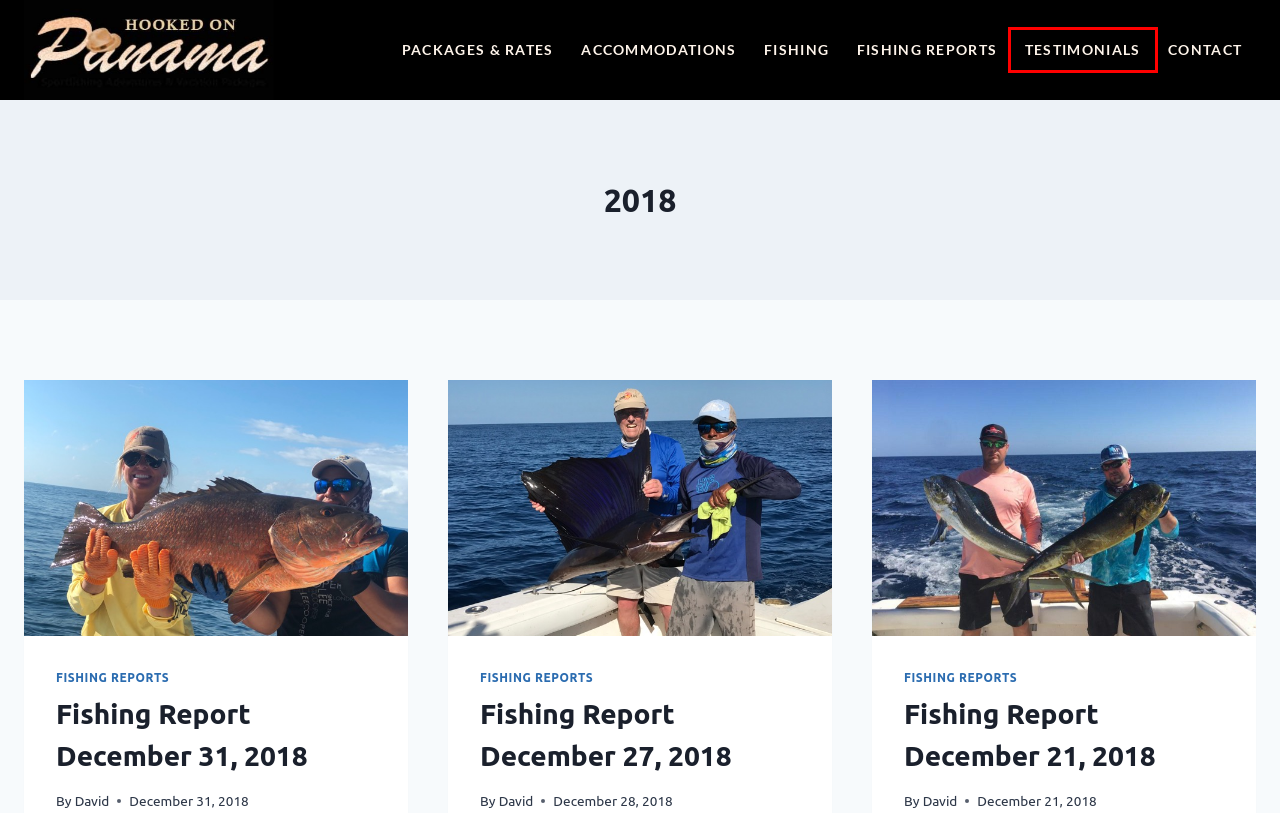Look at the screenshot of a webpage with a red bounding box and select the webpage description that best corresponds to the new page after clicking the element in the red box. Here are the options:
A. Home - Sportfishing Adventures & Vacation Packages
B. Contact Us - Sportfishing Adventures & Vacation Packages
C. Fishing Report December 27, 2018 - Sportfishing Adventures & Vacation Packages
D. Fishing Report December 21, 2018 - Sportfishing Adventures & Vacation Packages
E. Panama Fishing Packages | Panama Fishing Trips
F. Panama Fishing Reviews - Top rated
G. Fishing Reports Archives - Sportfishing Adventures & Vacation Packages
H. Fishing Report December 31, 2018 - Sportfishing Adventures & Vacation Packages

F